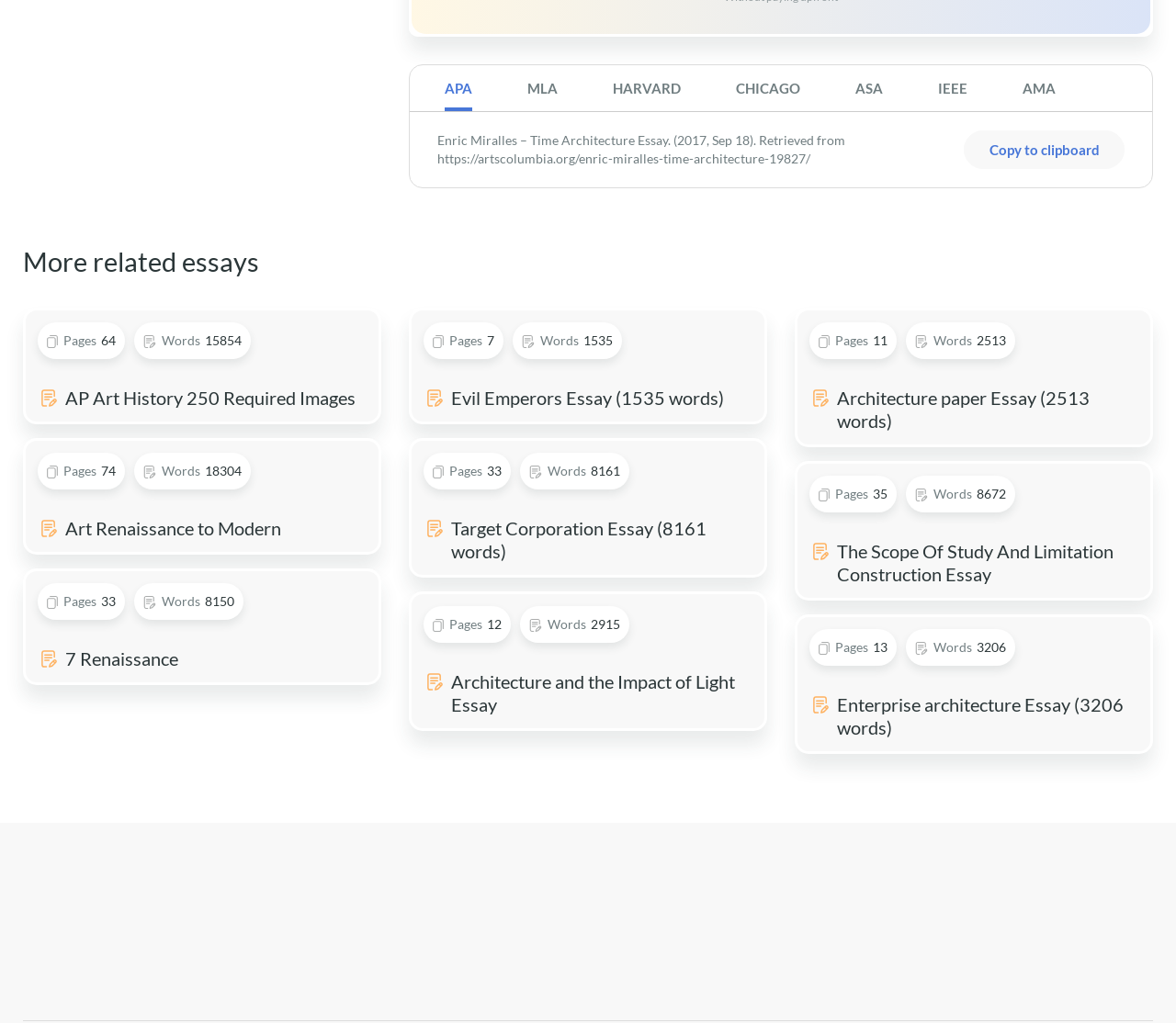Could you specify the bounding box coordinates for the clickable section to complete the following instruction: "Follow the facebook link"?

[0.852, 0.894, 0.883, 0.929]